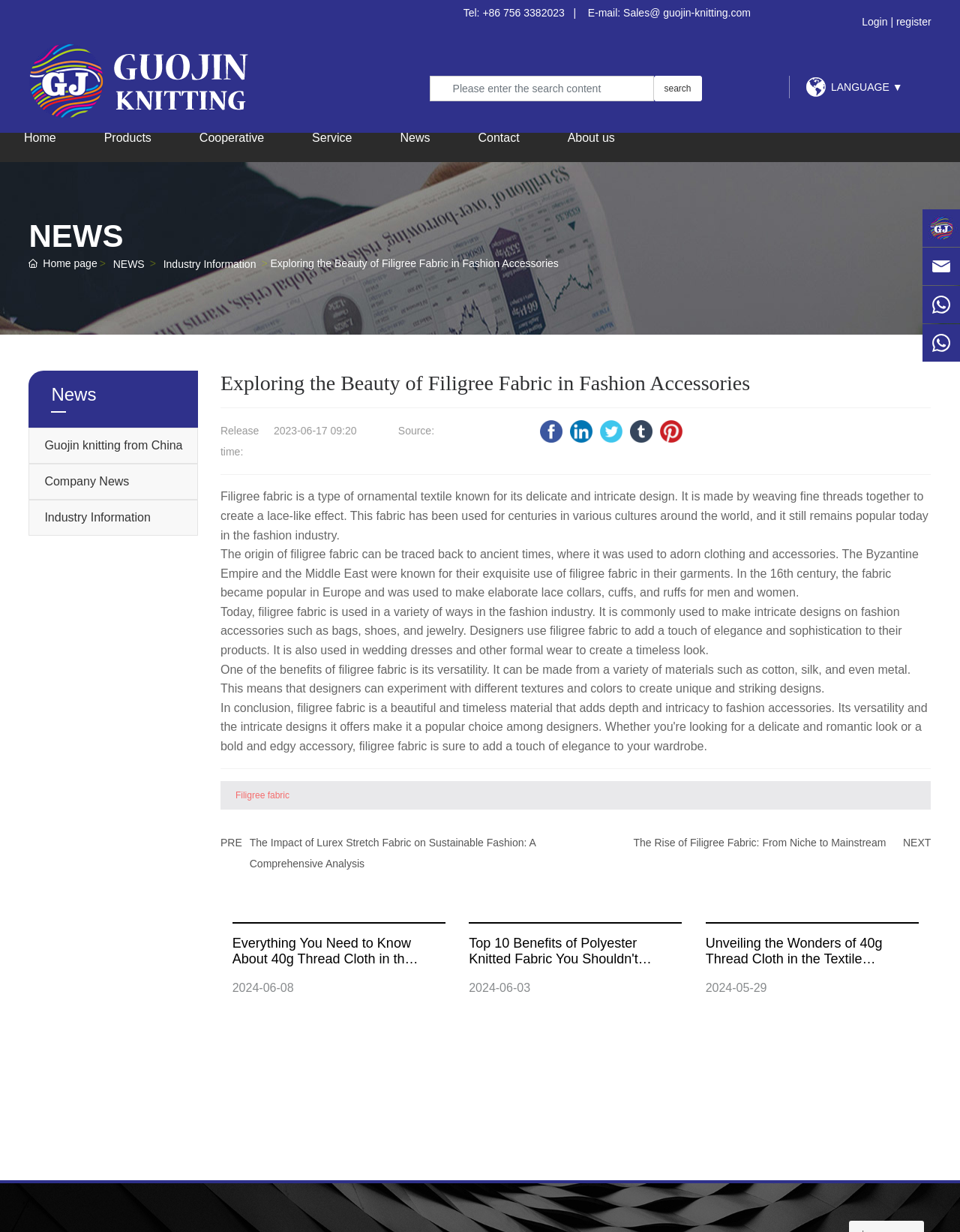Please find the bounding box coordinates of the element that must be clicked to perform the given instruction: "Search for something". The coordinates should be four float numbers from 0 to 1, i.e., [left, top, right, bottom].

[0.681, 0.061, 0.731, 0.082]